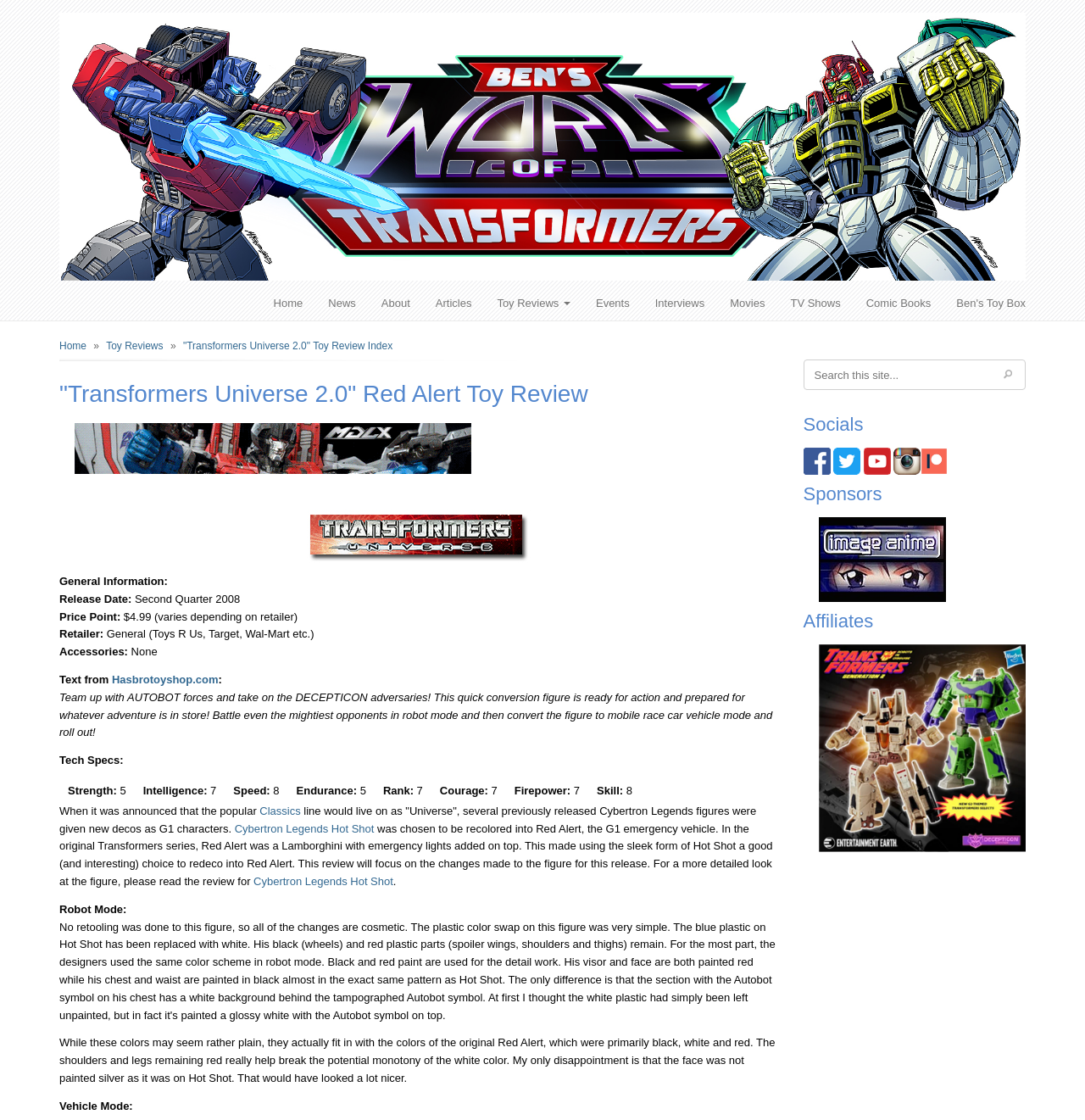Identify the bounding box coordinates of the region that needs to be clicked to carry out this instruction: "Search for something". Provide these coordinates as four float numbers ranging from 0 to 1, i.e., [left, top, right, bottom].

[0.741, 0.322, 0.916, 0.349]